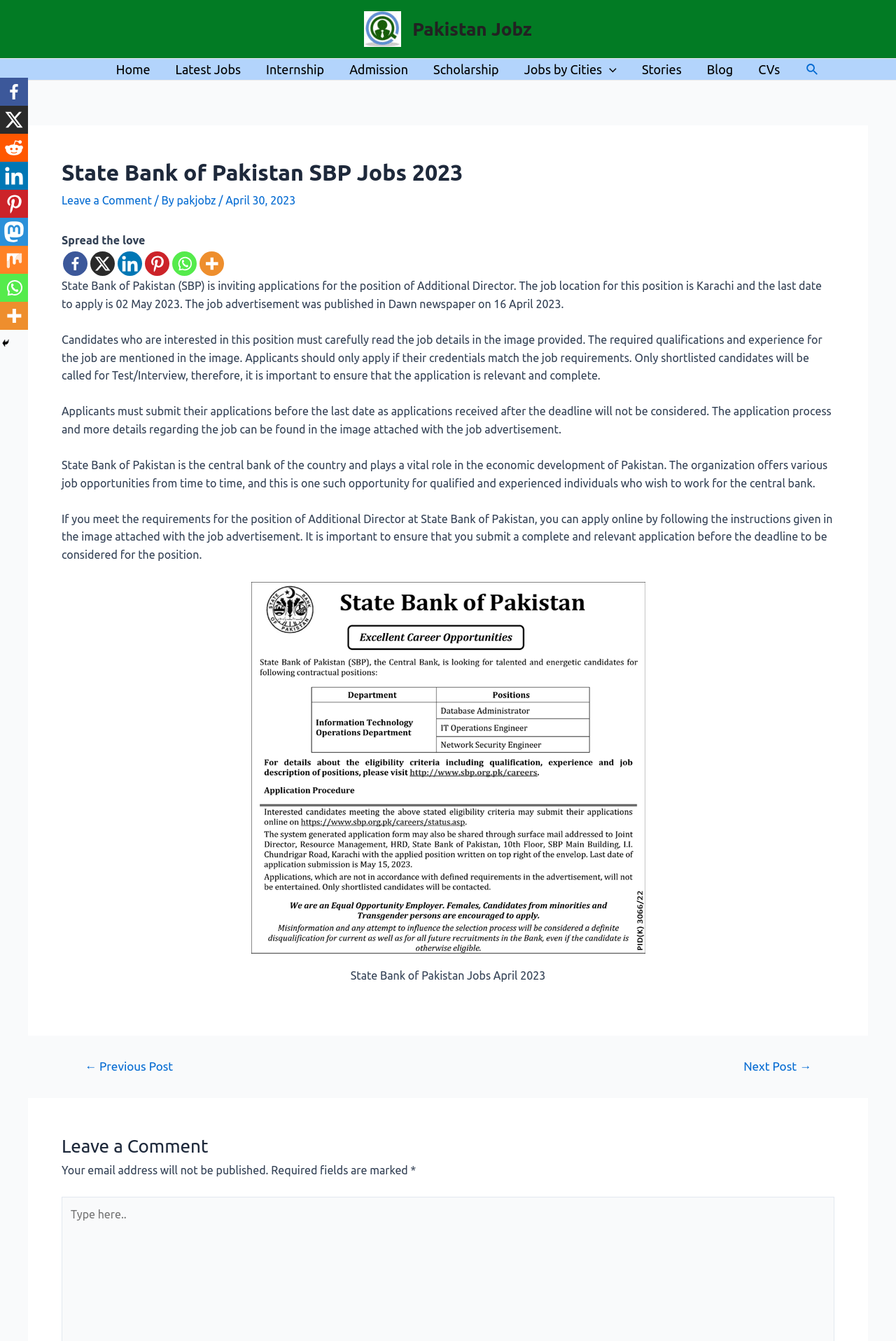Locate the bounding box coordinates of the element that needs to be clicked to carry out the instruction: "Read the job details in the image". The coordinates should be given as four float numbers ranging from 0 to 1, i.e., [left, top, right, bottom].

[0.28, 0.434, 0.72, 0.714]